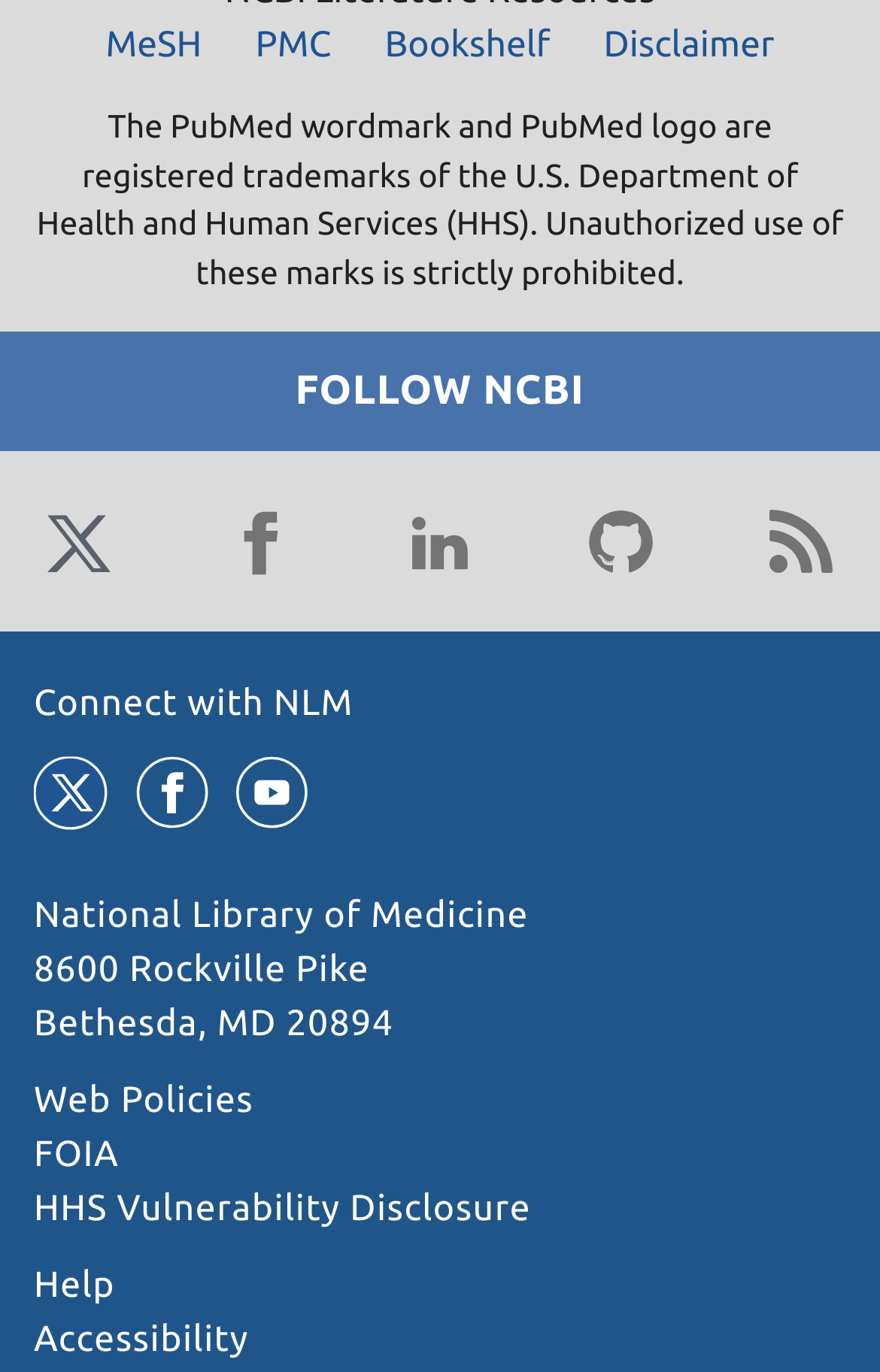Provide a single word or phrase answer to the question: 
What is the disclaimer about?

Unauthorized use of marks